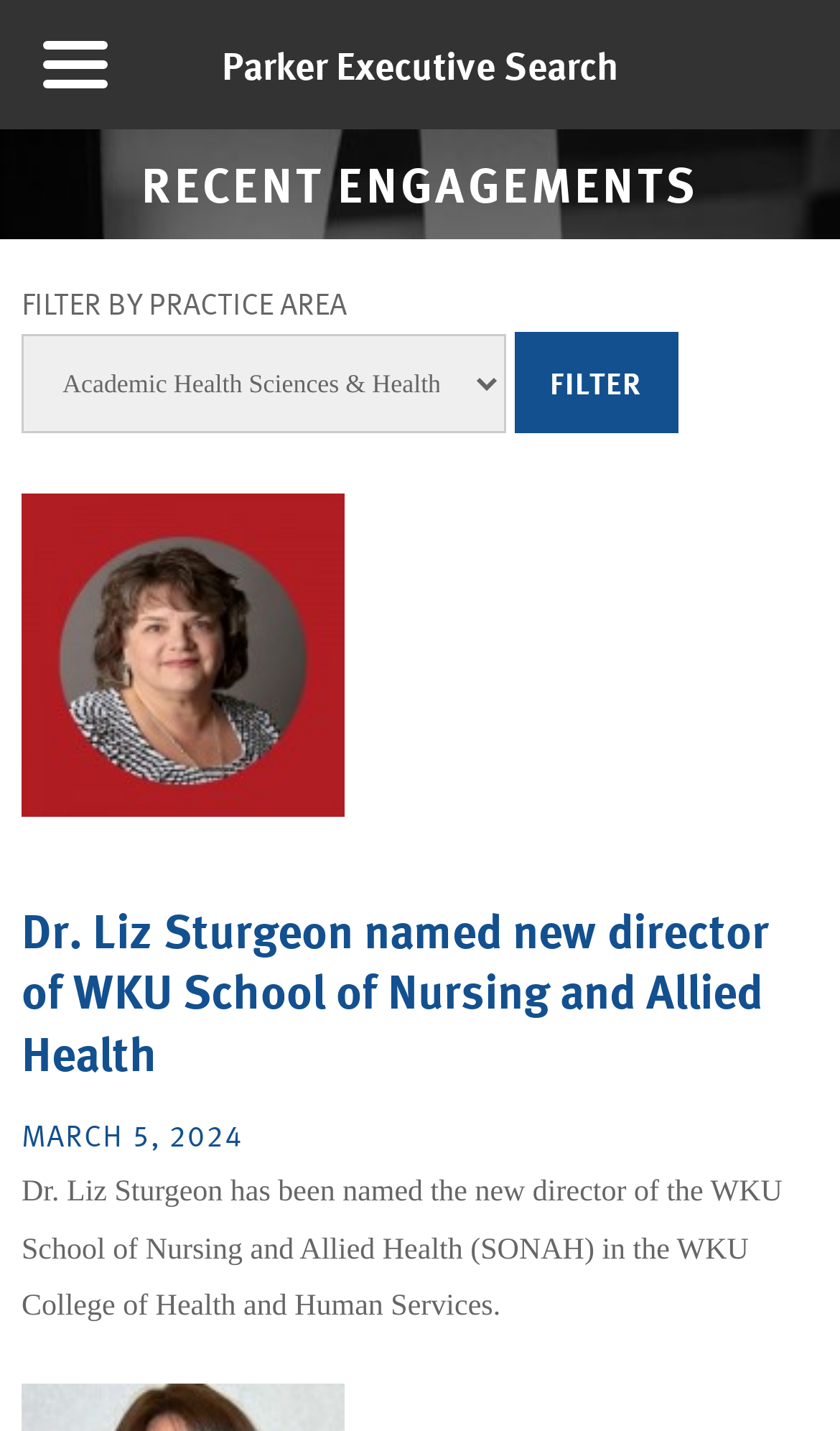Identify the bounding box of the UI element described as follows: "Sports". Provide the coordinates as four float numbers in the range of 0 to 1 [left, top, right, bottom].

[0.0, 0.285, 0.615, 0.34]